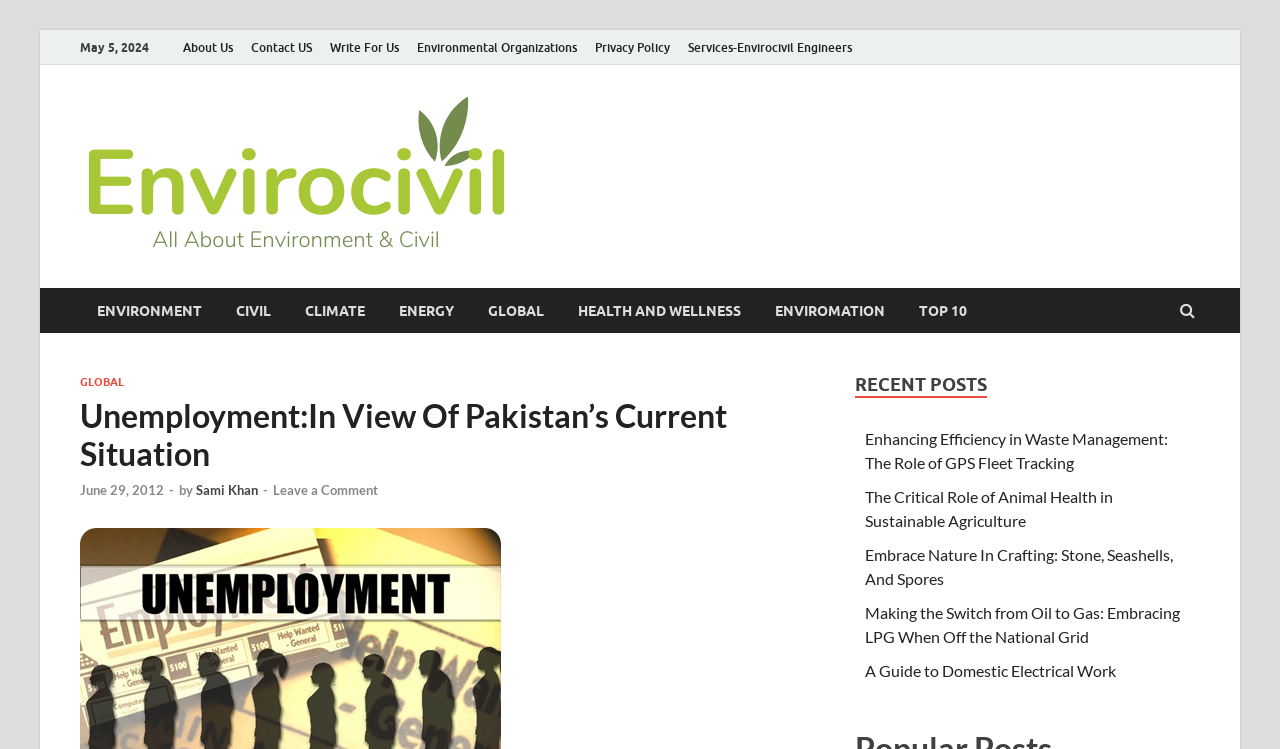Using the information in the image, give a detailed answer to the following question: What is the date of the current post?

I found the date 'May 5, 2024' at the top of the webpage, which is likely the date of the current post.